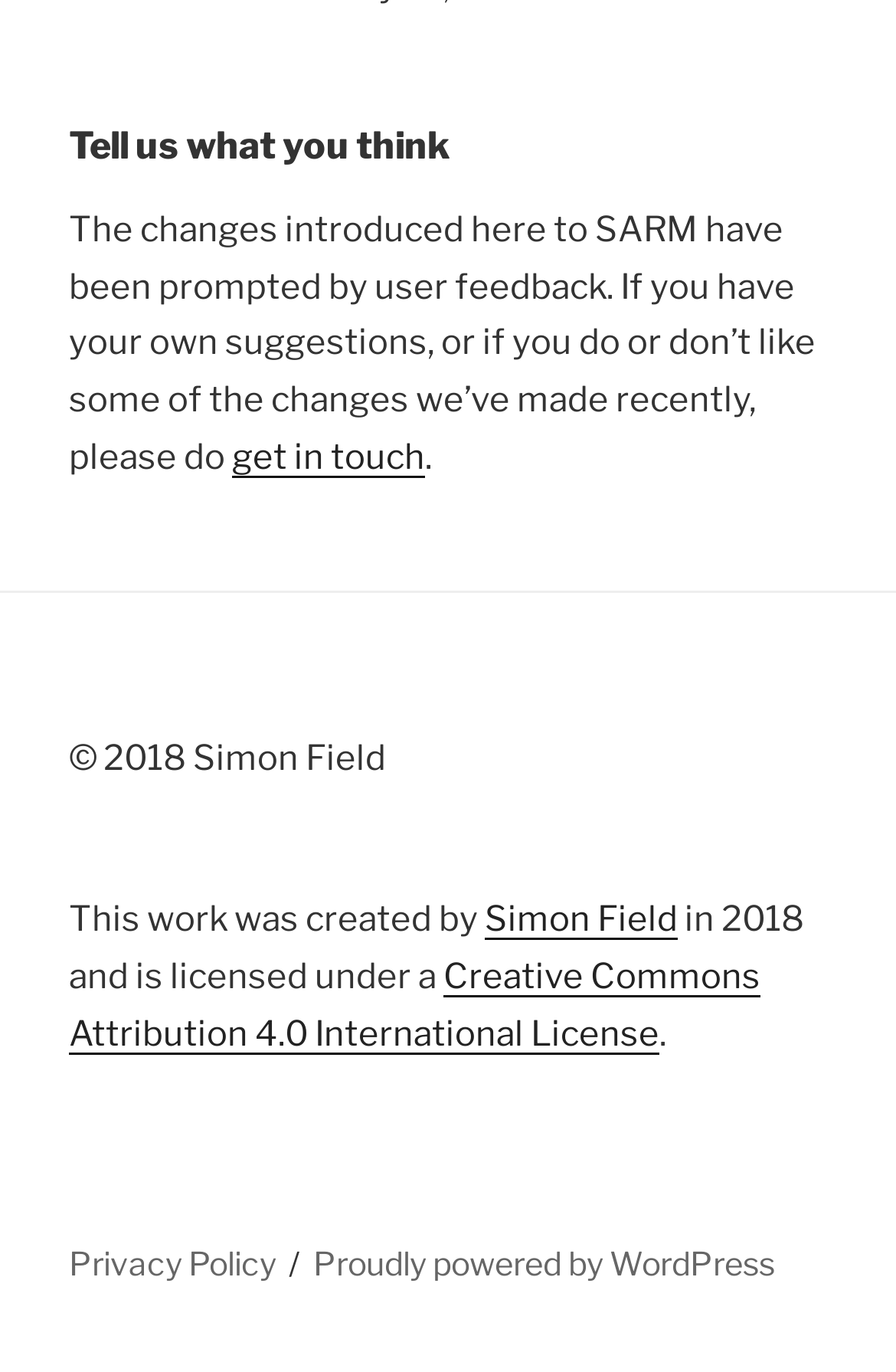Reply to the question with a single word or phrase:
How can users get in touch with the website owners?

Through a link